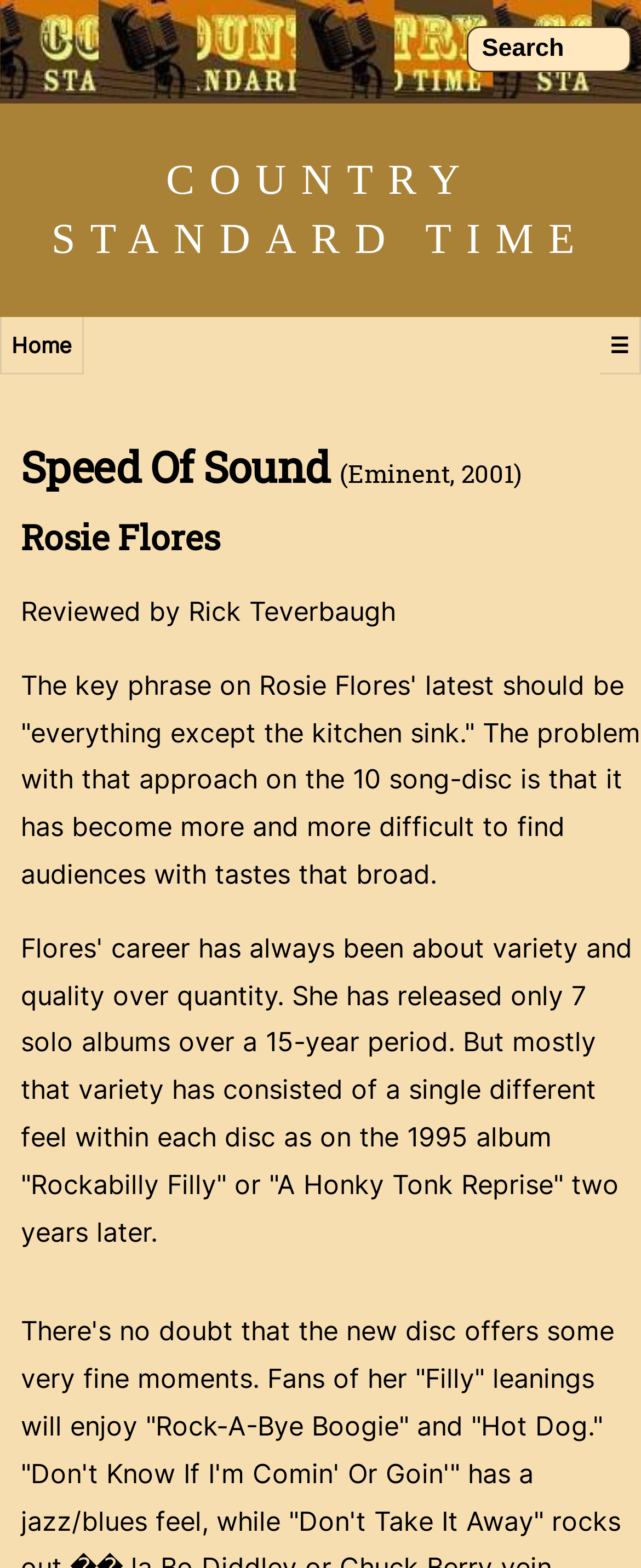Analyze the image and deliver a detailed answer to the question: What is the name of the artist?

I found the answer by looking at the heading element with the text 'Rosie Flores' which suggests that Rosie Flores is the name of the artist.